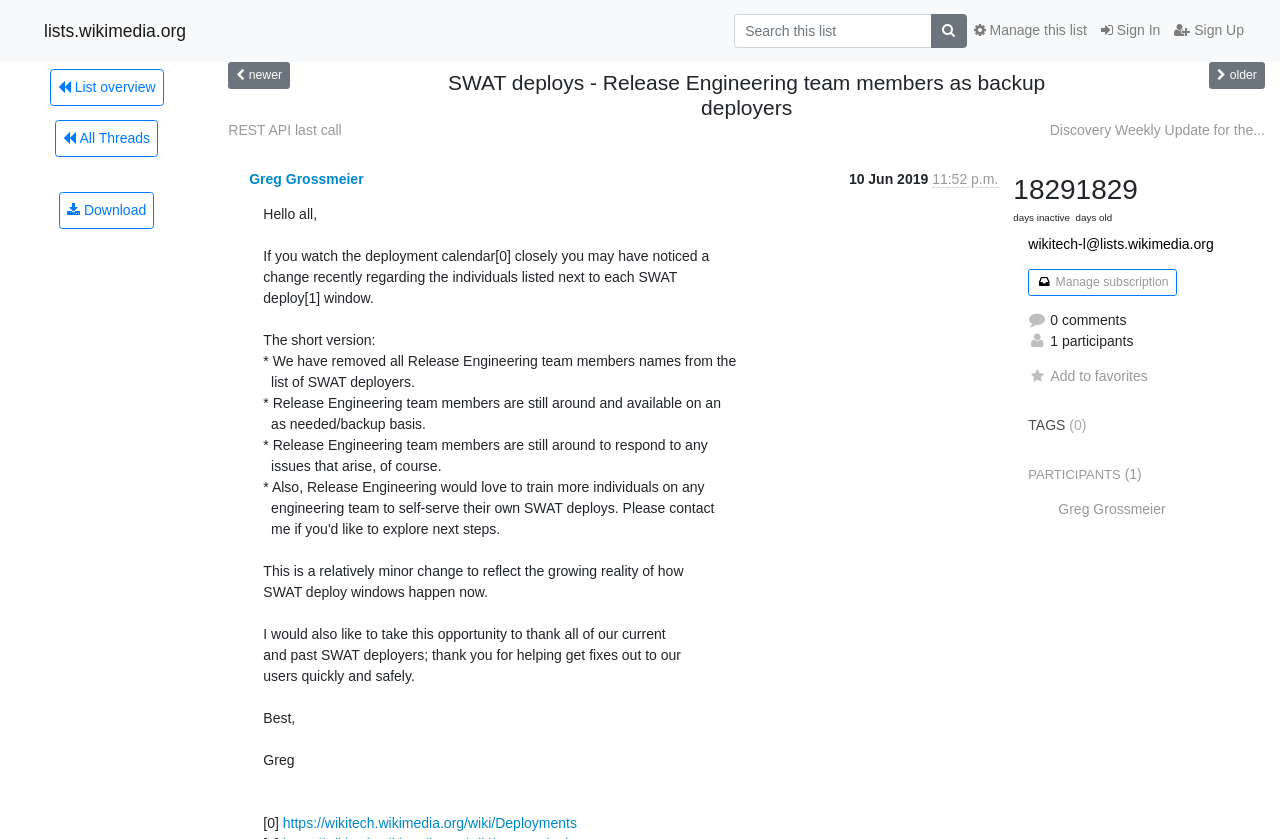Please mark the clickable region by giving the bounding box coordinates needed to complete this instruction: "Manage subscription".

[0.803, 0.32, 0.919, 0.353]